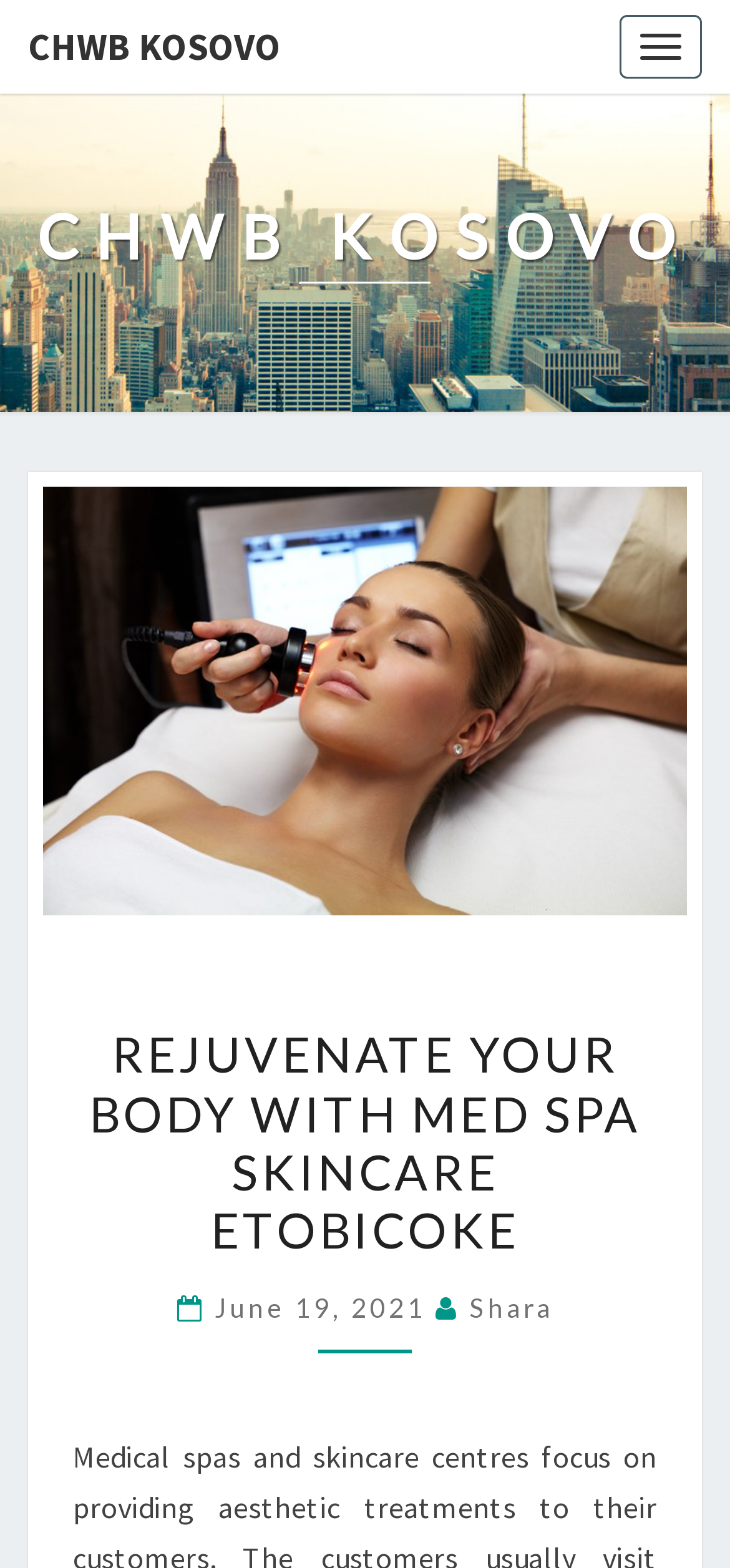Give a complete and precise description of the webpage's appearance.

The webpage appears to be a blog or article page, with a focus on Med Spa Skincare Etobicoke and Chwb Kosovo. At the top left corner, there is a link to "CHWB KOSOVO", which is also repeated as a heading below it. To the right of these elements, there is a button labeled "Toggle navigation".

Below the top elements, there is a large heading that reads "REJUVENATE YOUR BODY WITH MED SPA SKINCARE ETOBICOKE", which is centered on the page. This heading is followed by a subheading that includes the date "June 19, 2021" and the author's name "Shara", both of which are links. The date is accompanied by a calendar icon.

The overall layout of the page suggests that the main content of the article or blog post is below these headings, although the exact content is not specified in the accessibility tree.